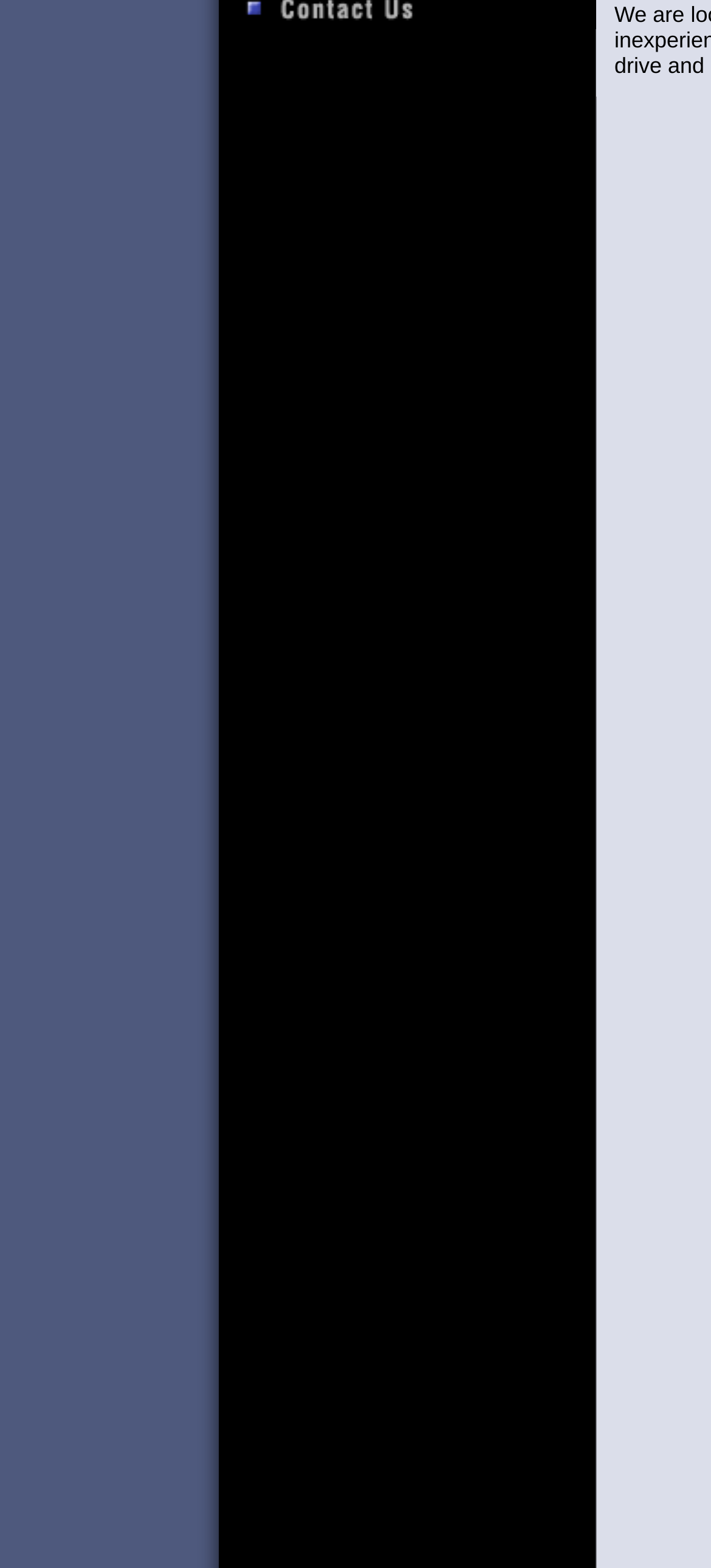Using the description "alt="Contact Us" name="Image121"", locate and provide the bounding box of the UI element.

[0.308, 0.006, 0.838, 0.022]